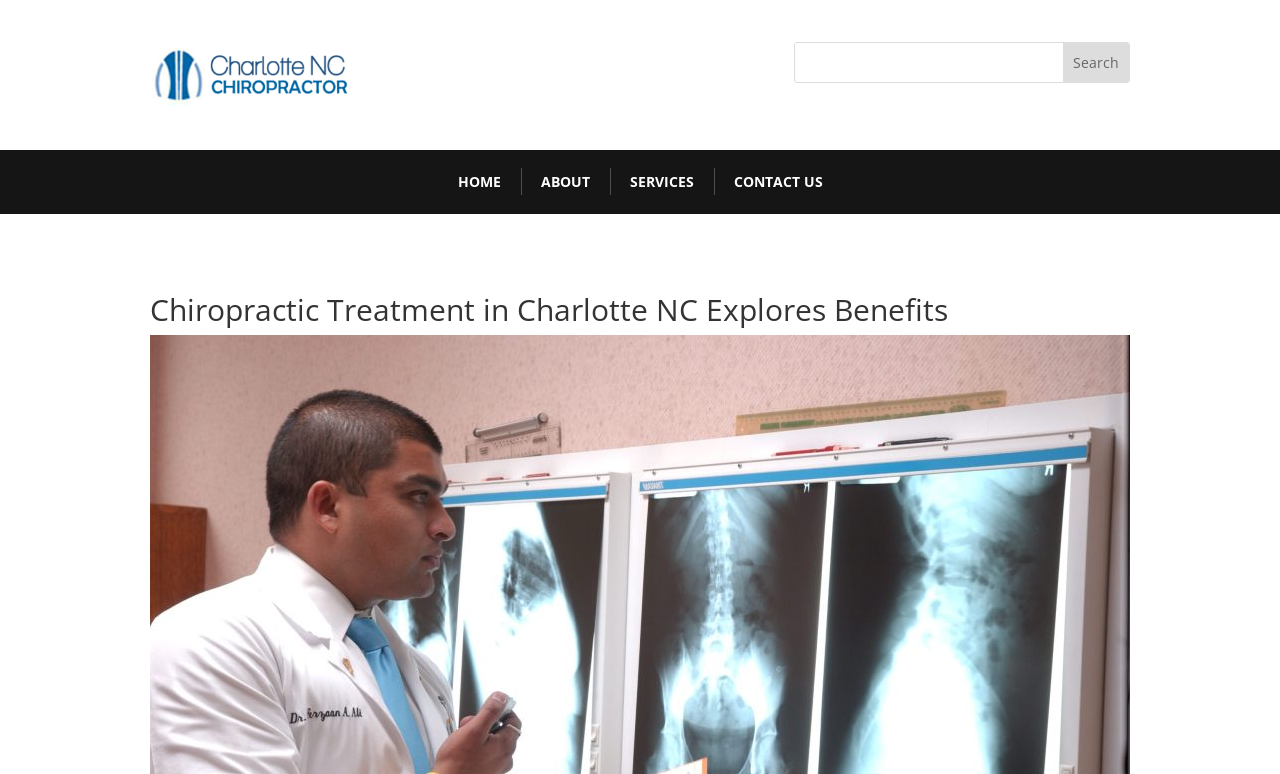Generate a thorough caption detailing the webpage content.

The webpage is about chiropractic treatment in Charlotte, North Carolina, and it appears to be a informative article or blog post. At the top left of the page, there is a link, and next to it, a search bar with a textbox and a "Search" button. 

Below the search bar, there is a navigation menu with four links: "HOME", "ABOUT", "SERVICES", and "CONTACT US", which are aligned horizontally and centered at the top of the page.

The main content of the page starts with a heading that reads "Chiropractic Treatment in Charlotte NC Explores Benefits", which is located below the navigation menu and spans almost the entire width of the page.